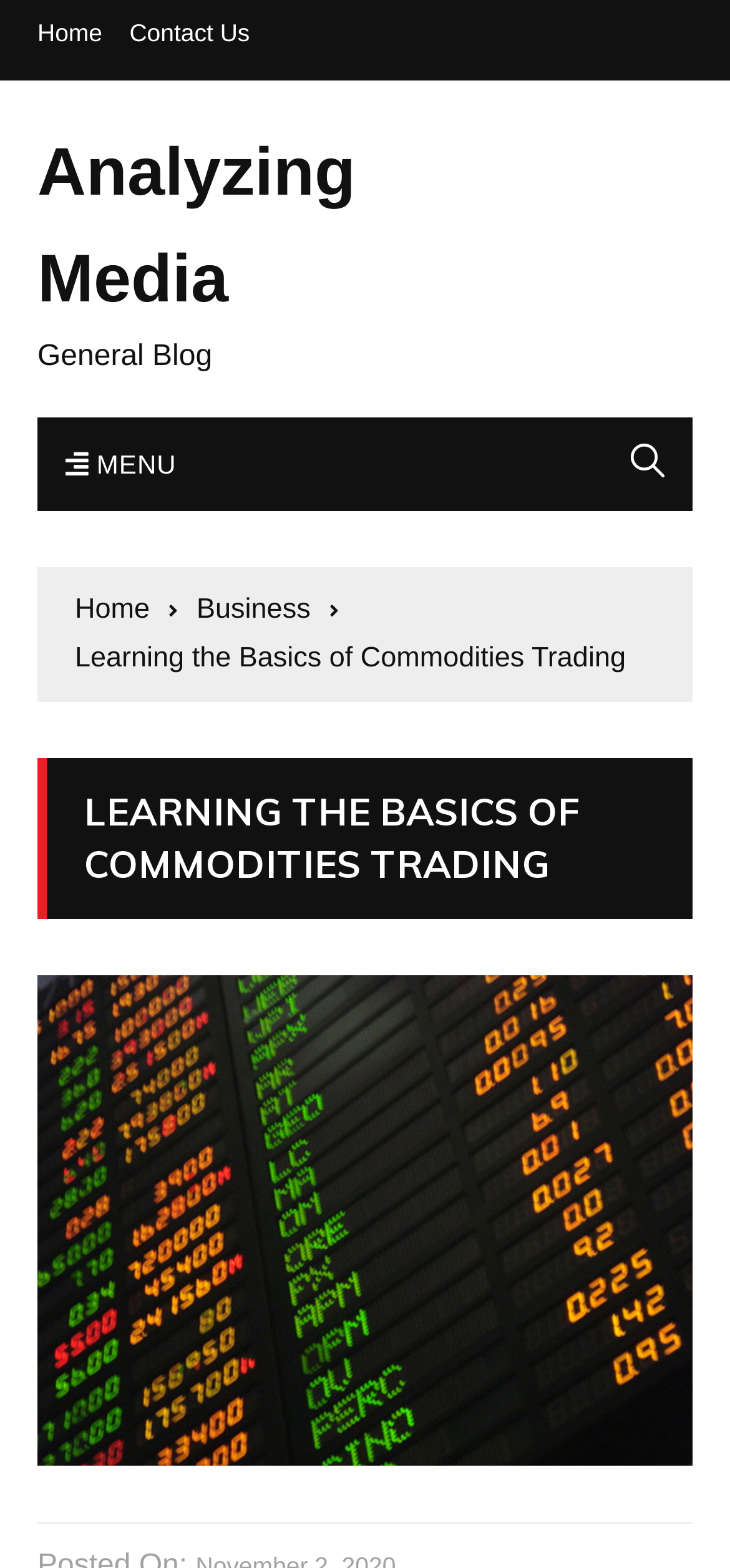What is the purpose of the ' MENU' link?
Give a one-word or short-phrase answer derived from the screenshot.

To open a menu